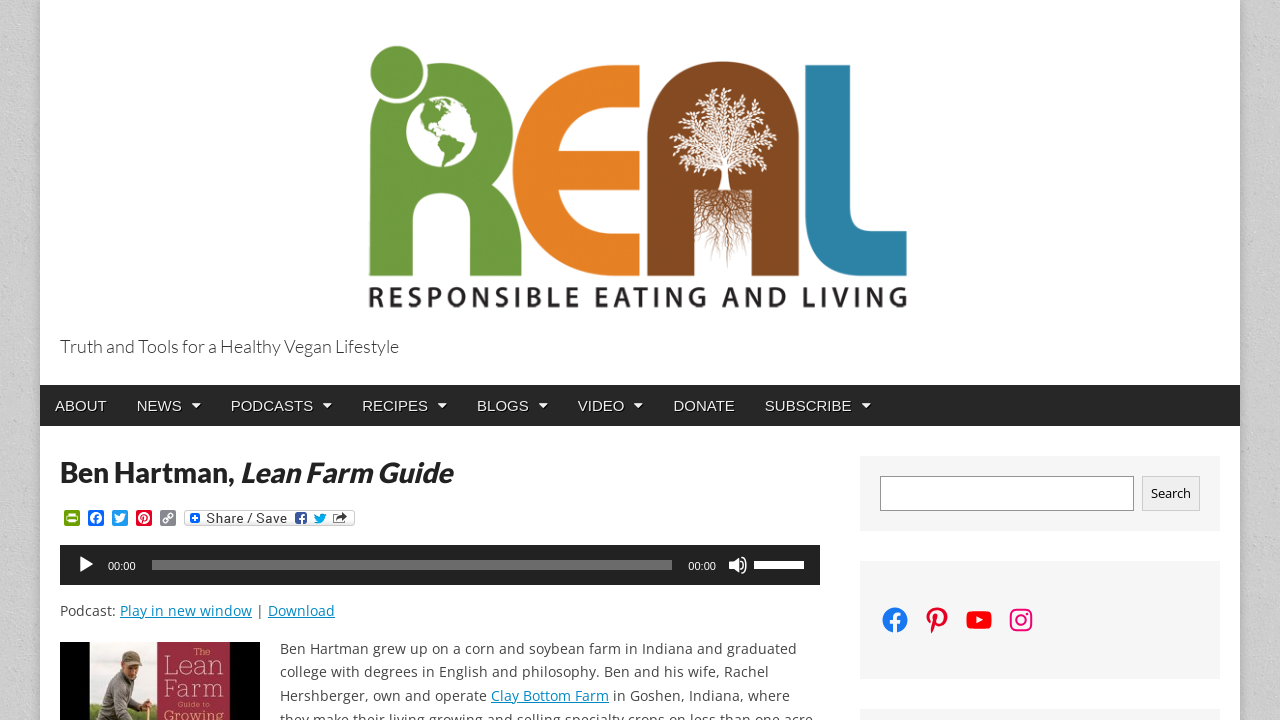Determine the bounding box coordinates of the region I should click to achieve the following instruction: "Search for something". Ensure the bounding box coordinates are four float numbers between 0 and 1, i.e., [left, top, right, bottom].

[0.688, 0.661, 0.938, 0.71]